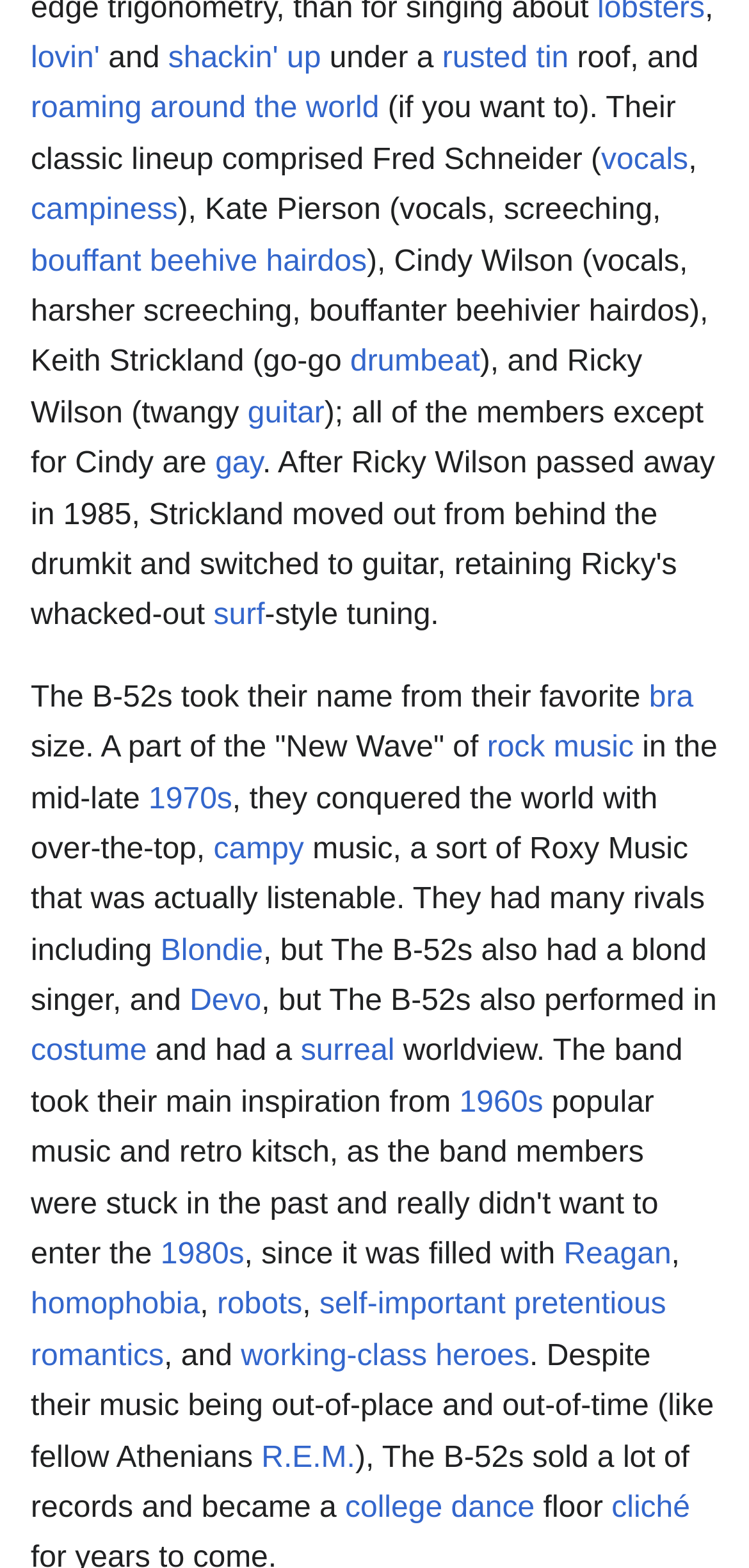Determine the bounding box coordinates of the target area to click to execute the following instruction: "Follow the link 'shackin' up'."

[0.225, 0.027, 0.428, 0.048]